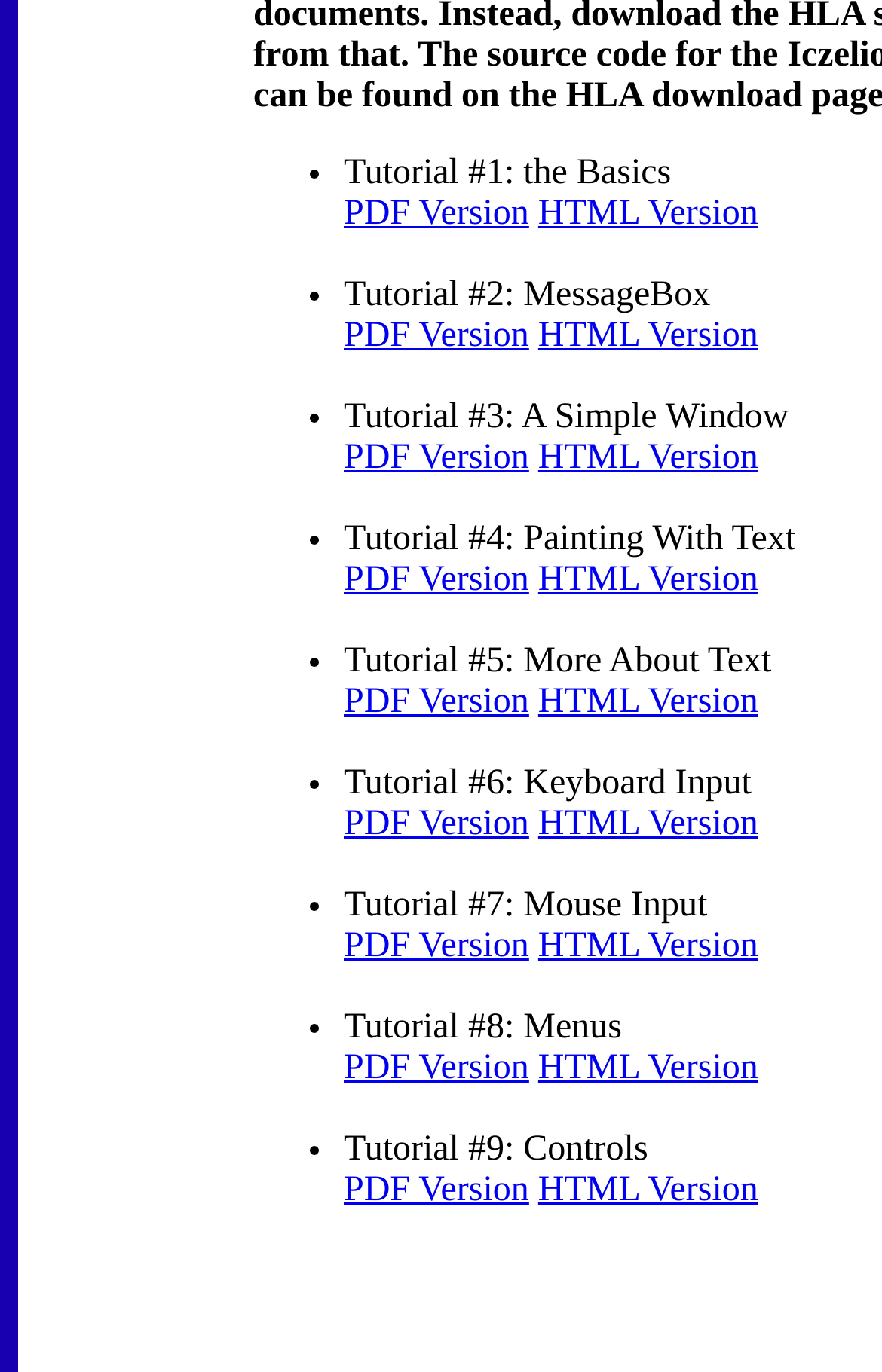Highlight the bounding box coordinates of the element that should be clicked to carry out the following instruction: "read tutorial #5 in PDF". The coordinates must be given as four float numbers ranging from 0 to 1, i.e., [left, top, right, bottom].

[0.39, 0.498, 0.6, 0.526]